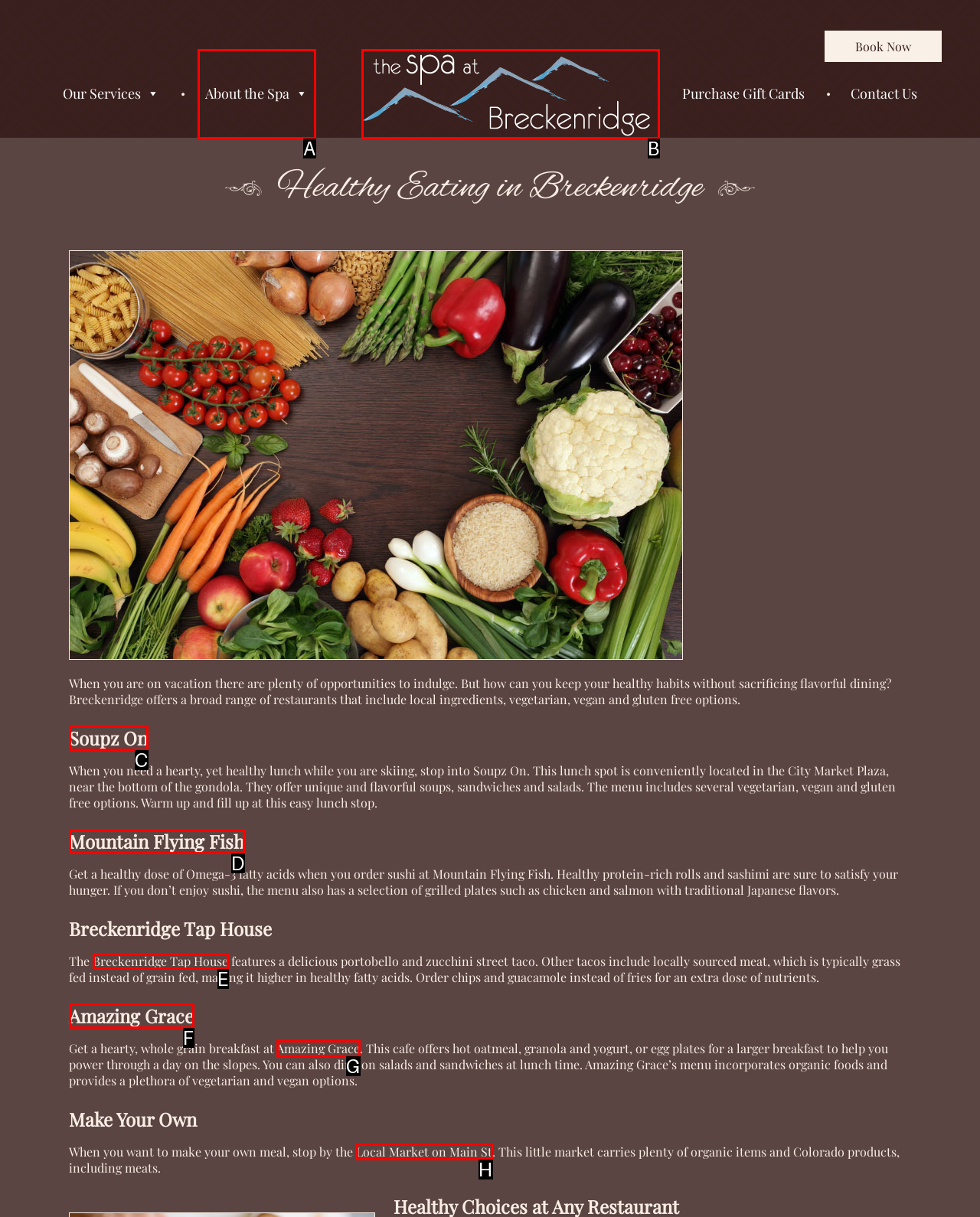Which HTML element matches the description: # the best? Answer directly with the letter of the chosen option.

B